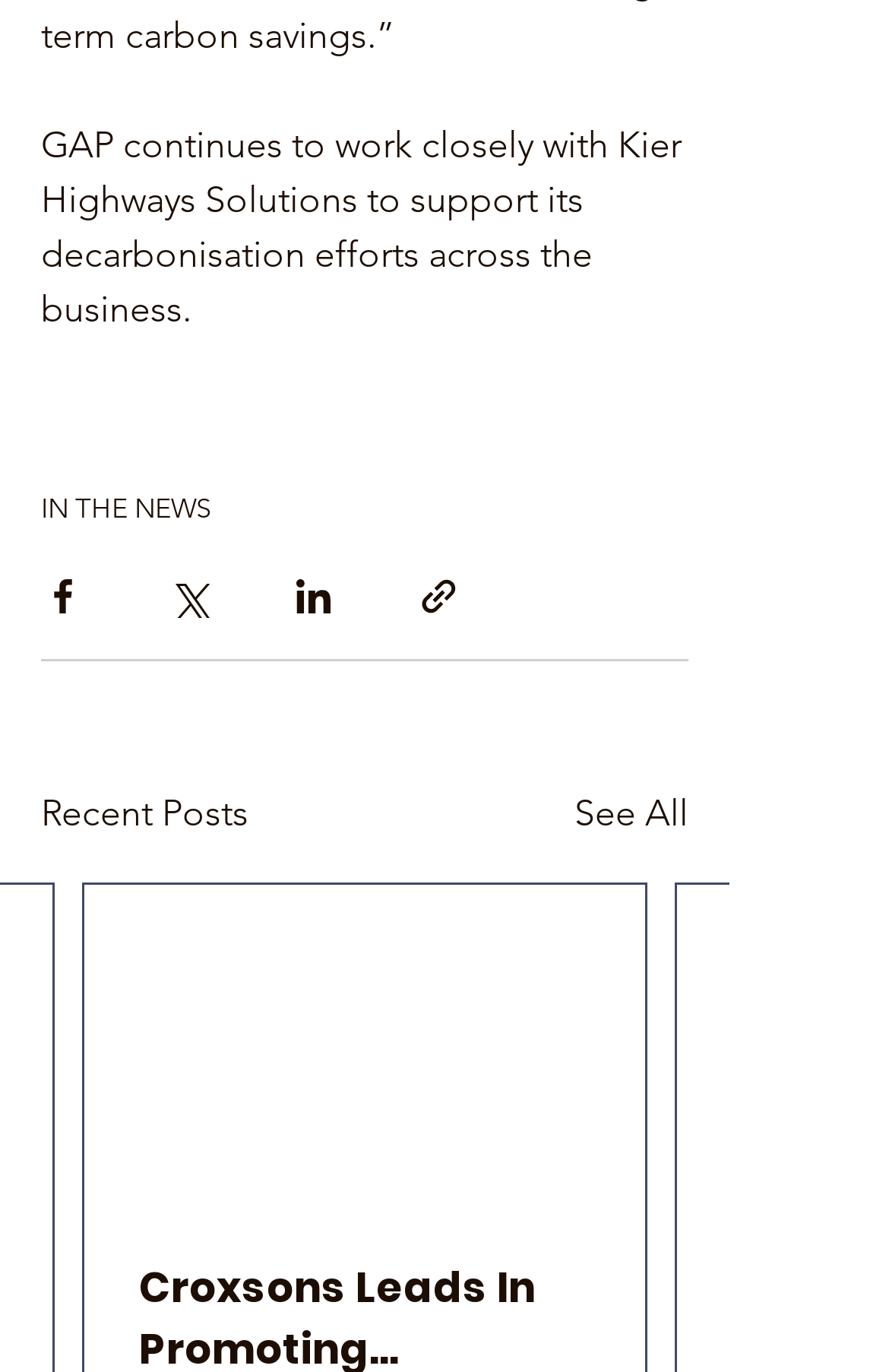Answer the question with a single word or phrase: 
How many recent posts are displayed?

1